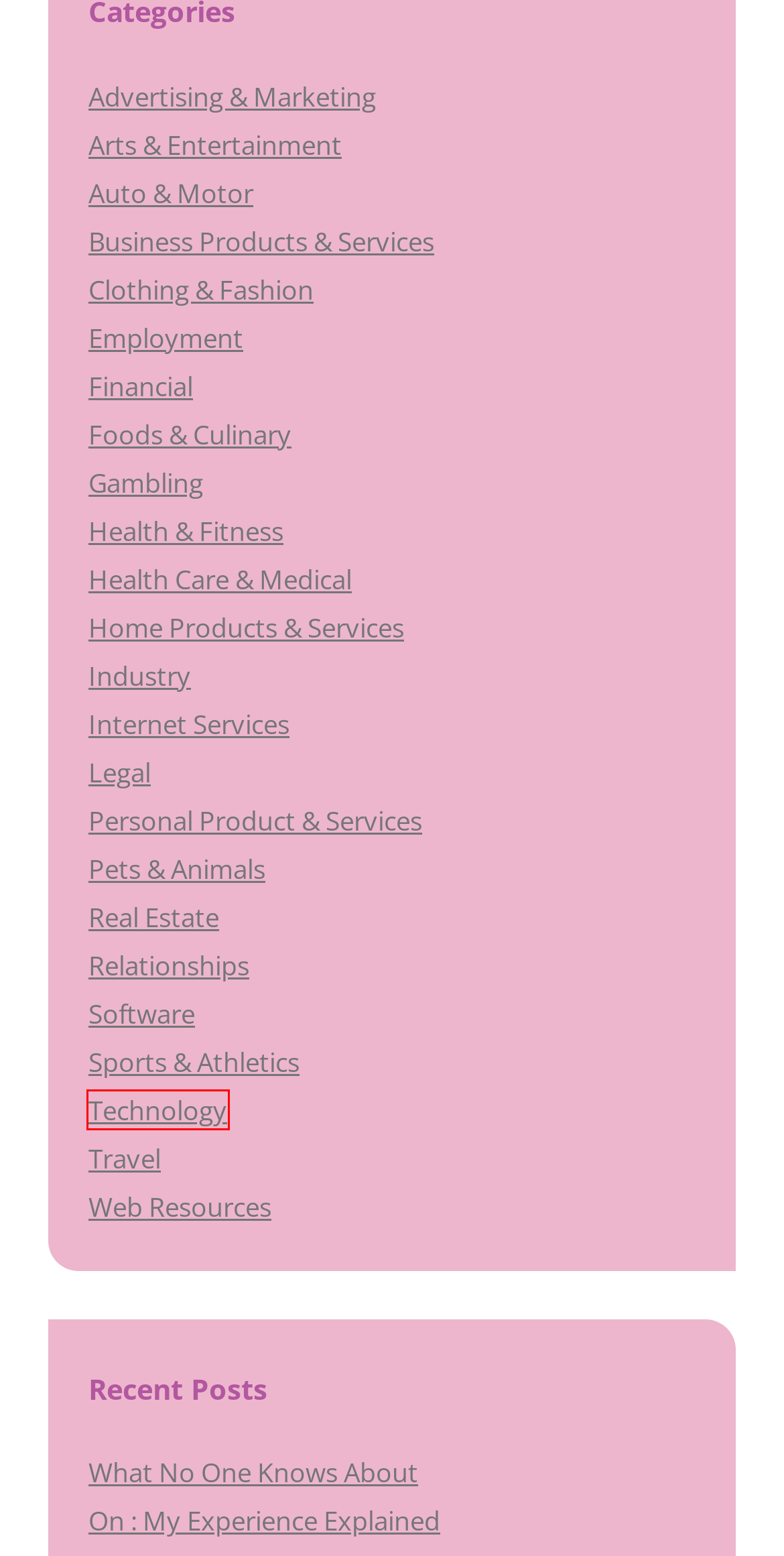Observe the provided screenshot of a webpage that has a red rectangle bounding box. Determine the webpage description that best matches the new webpage after clicking the element inside the red bounding box. Here are the candidates:
A. Technology « Industry News Articles
B. Employment « Industry News Articles
C. Advertising & Marketing « Industry News Articles
D. Business Products & Services « Industry News Articles
E. Health Care & Medical « Industry News Articles
F. On : My Experience Explained « Industry News Articles
G. Sports & Athletics « Industry News Articles
H. Clothing & Fashion « Industry News Articles

A